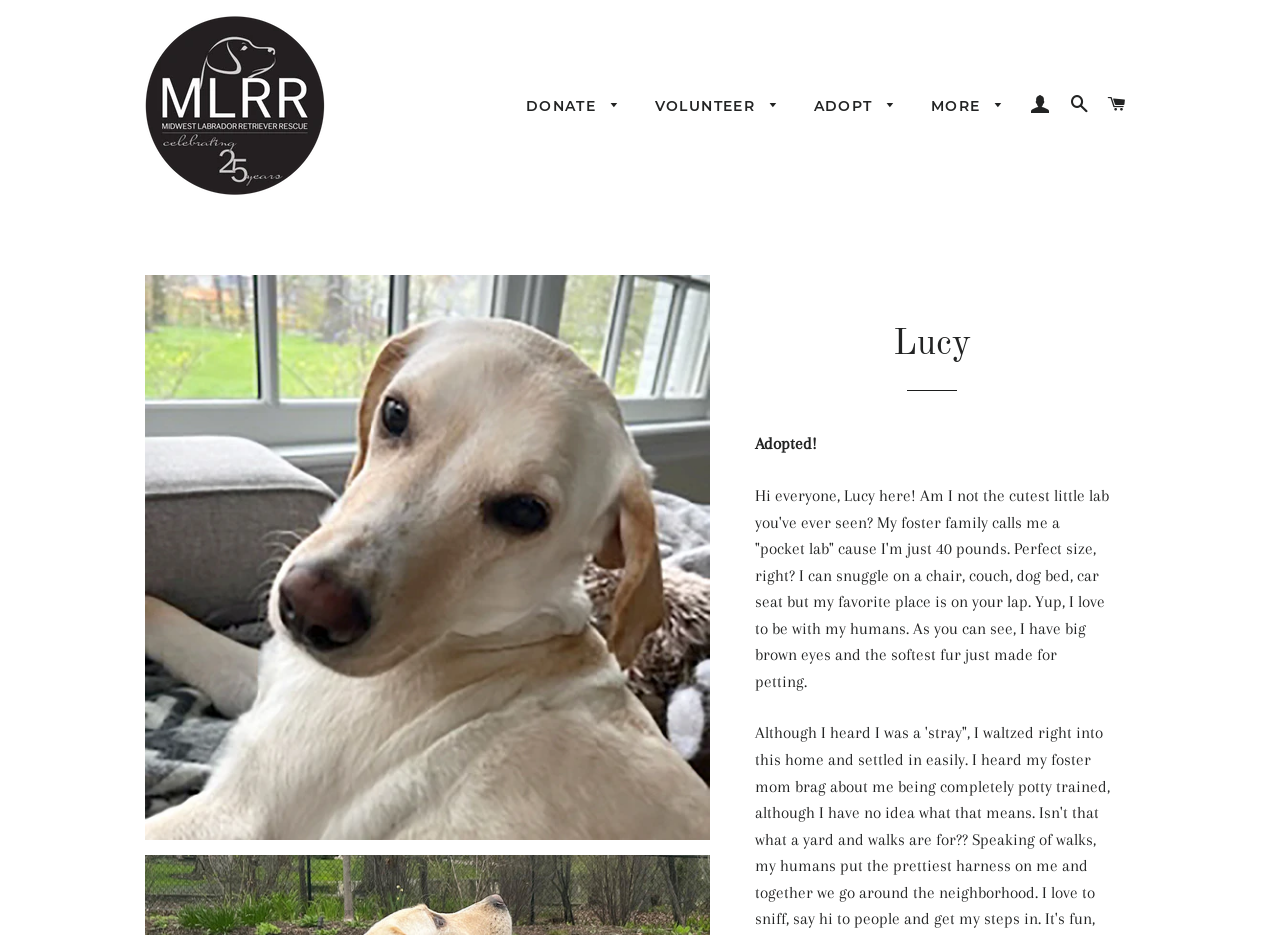Determine the bounding box coordinates of the region to click in order to accomplish the following instruction: "Click on the MLRR link". Provide the coordinates as four float numbers between 0 and 1, specifically [left, top, right, bottom].

[0.113, 0.016, 0.254, 0.209]